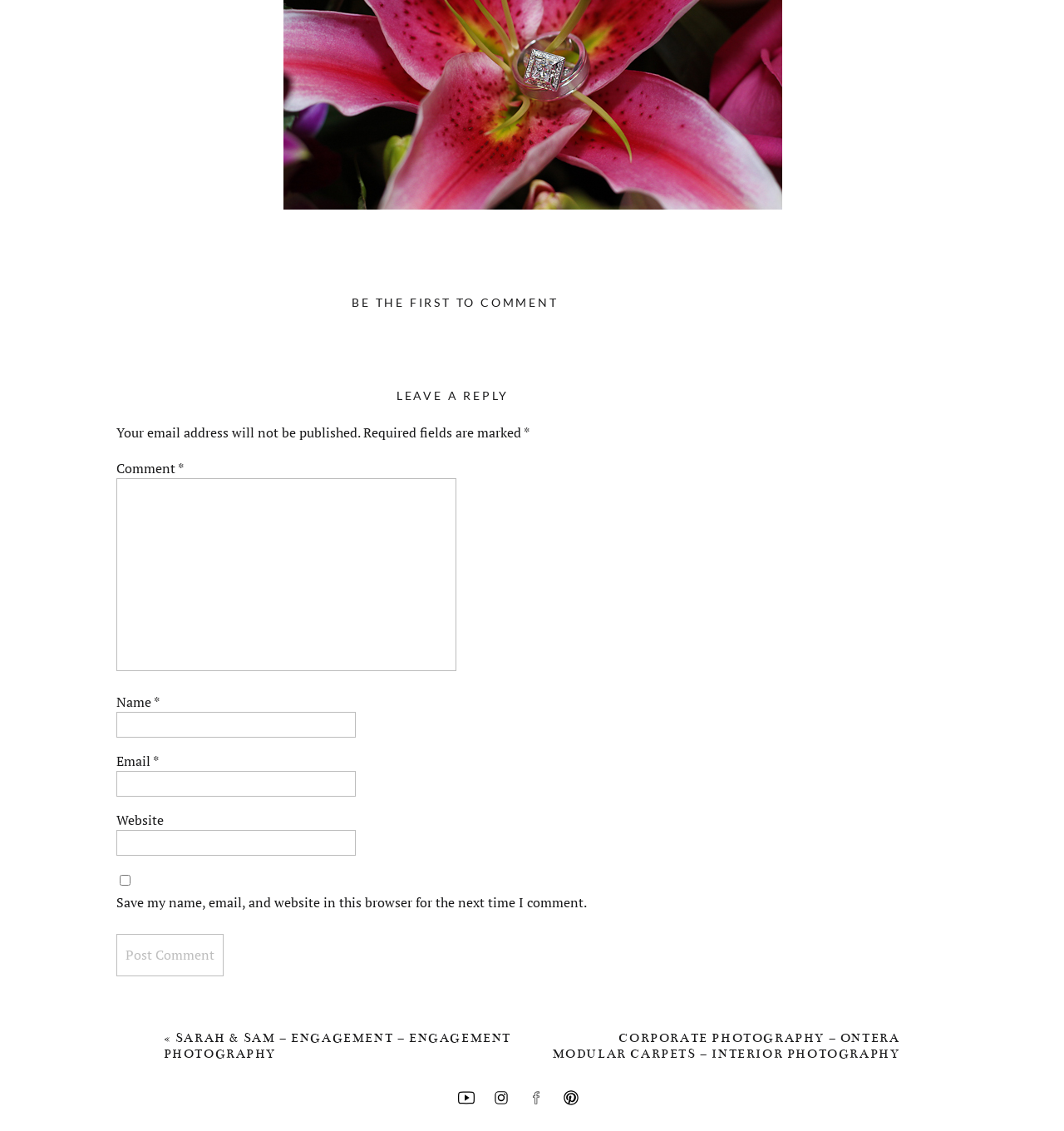Please specify the coordinates of the bounding box for the element that should be clicked to carry out this instruction: "Click the BE THE FIRST TO COMMENT link". The coordinates must be four float numbers between 0 and 1, formatted as [left, top, right, bottom].

[0.331, 0.261, 0.525, 0.274]